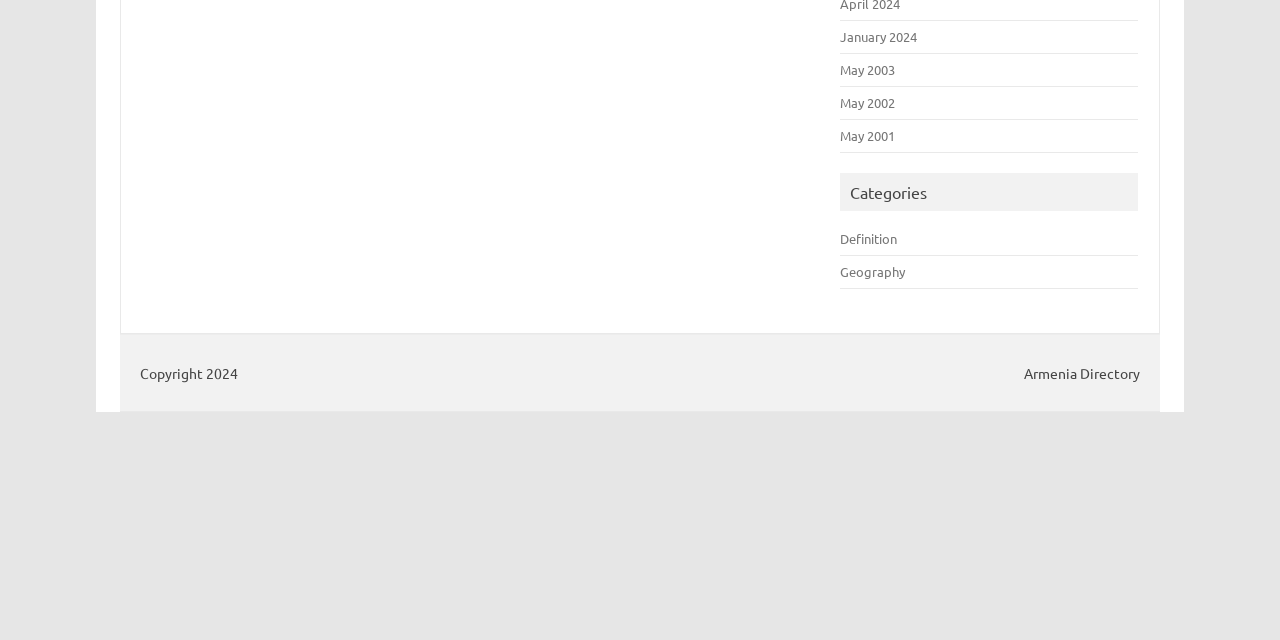Given the description of a UI element: "May 2003", identify the bounding box coordinates of the matching element in the webpage screenshot.

[0.657, 0.095, 0.699, 0.121]